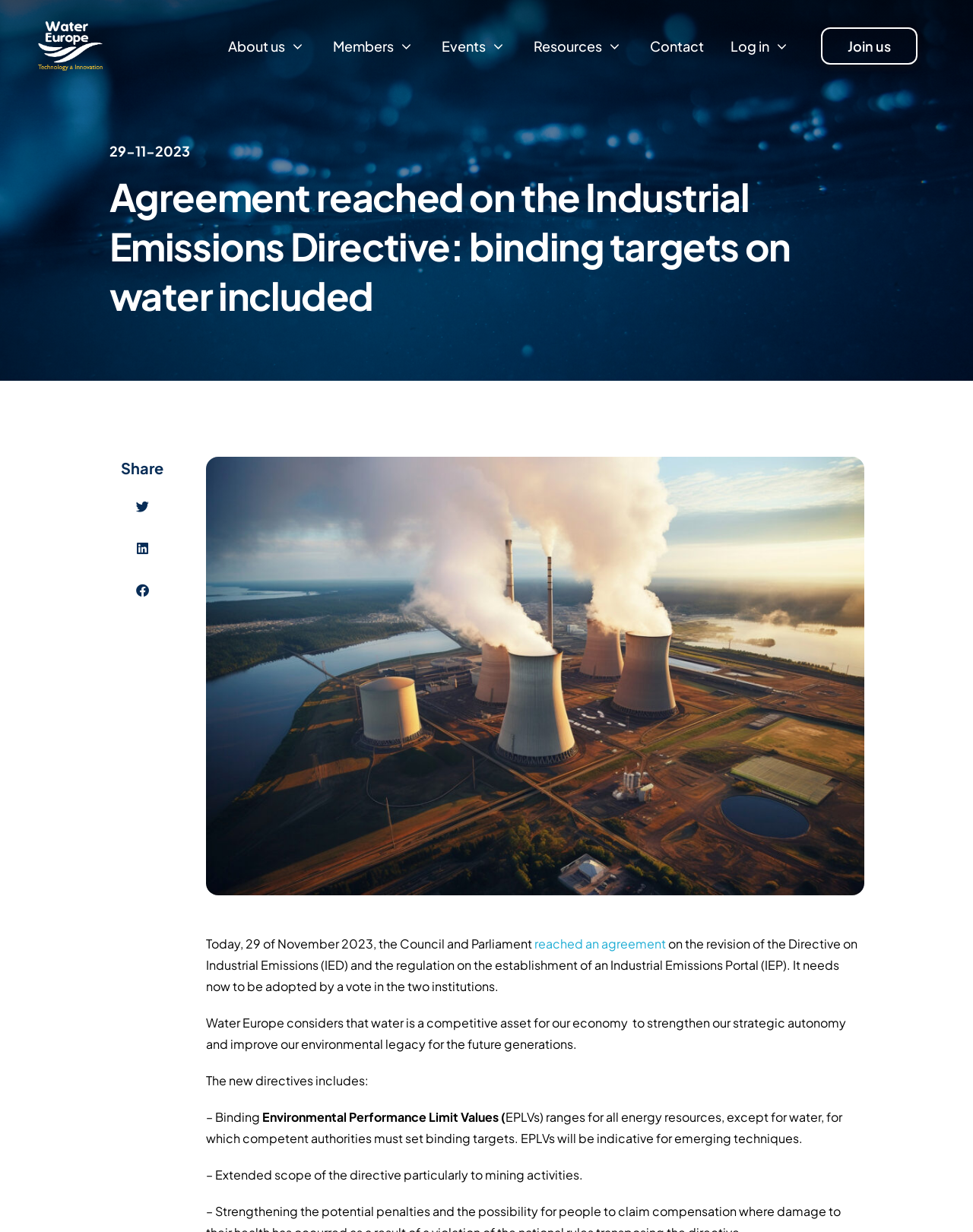Determine the bounding box coordinates for the region that must be clicked to execute the following instruction: "Click on reached an agreement".

[0.549, 0.757, 0.684, 0.775]